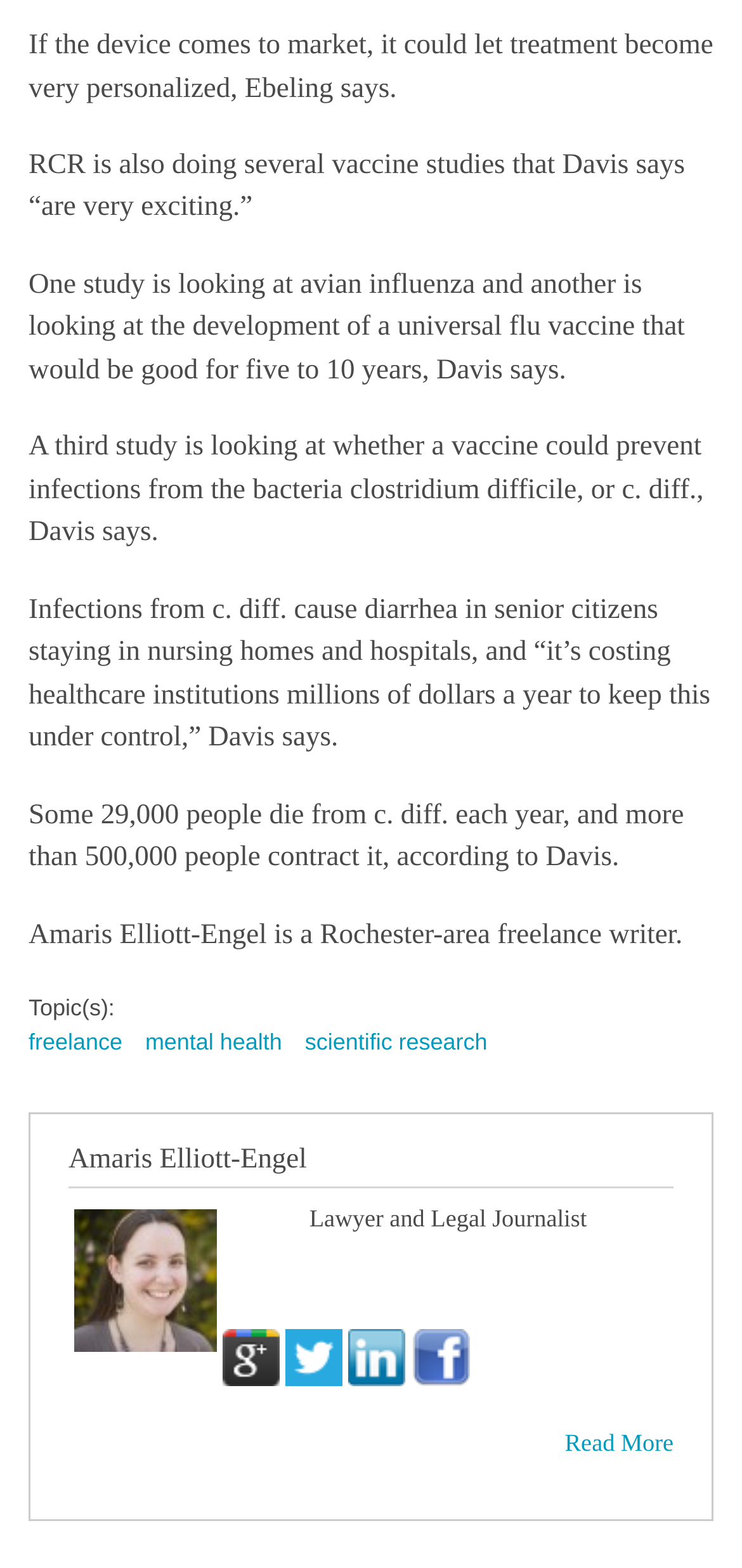Answer the question in a single word or phrase:
What is Amaris Elliott-Engel's profession?

Lawyer and Legal Journalist